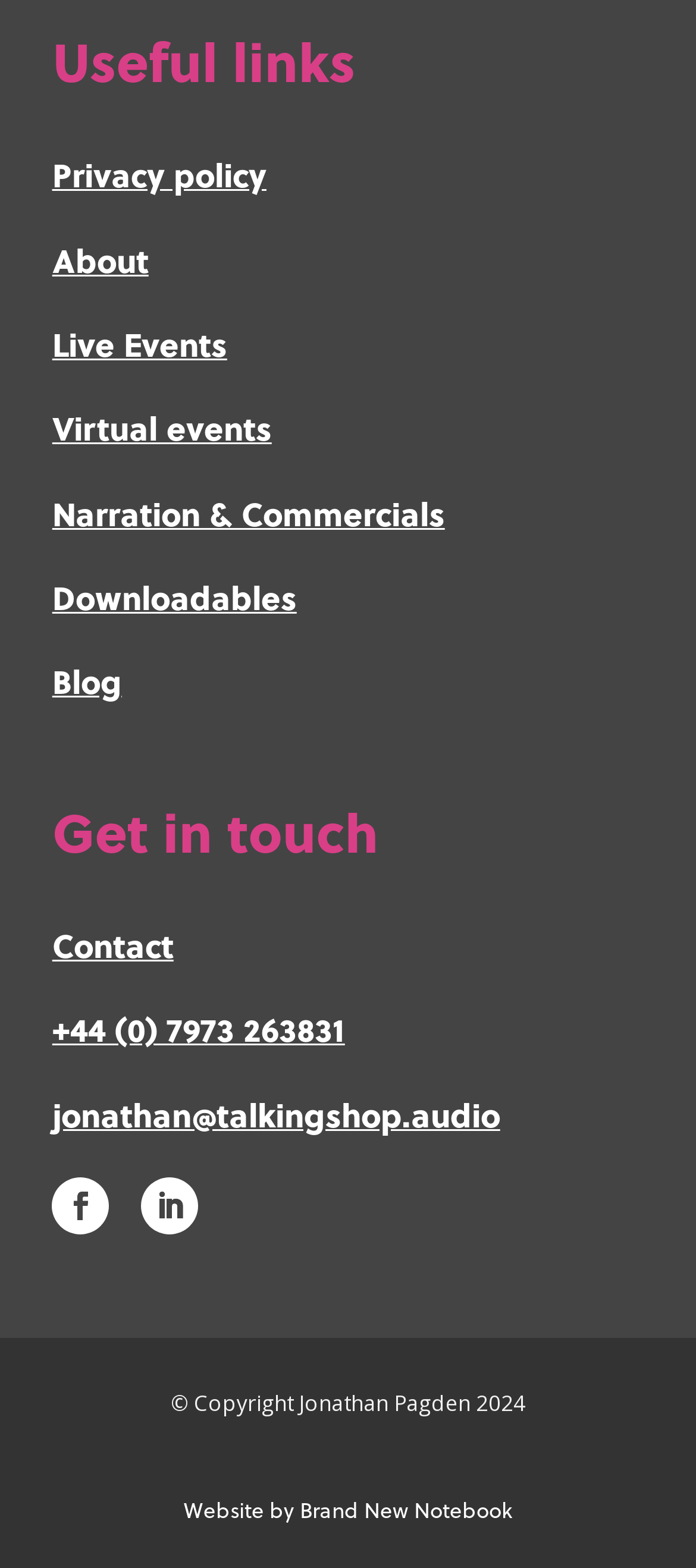What is the first link under 'Useful links'?
Using the image, provide a concise answer in one word or a short phrase.

Privacy policy